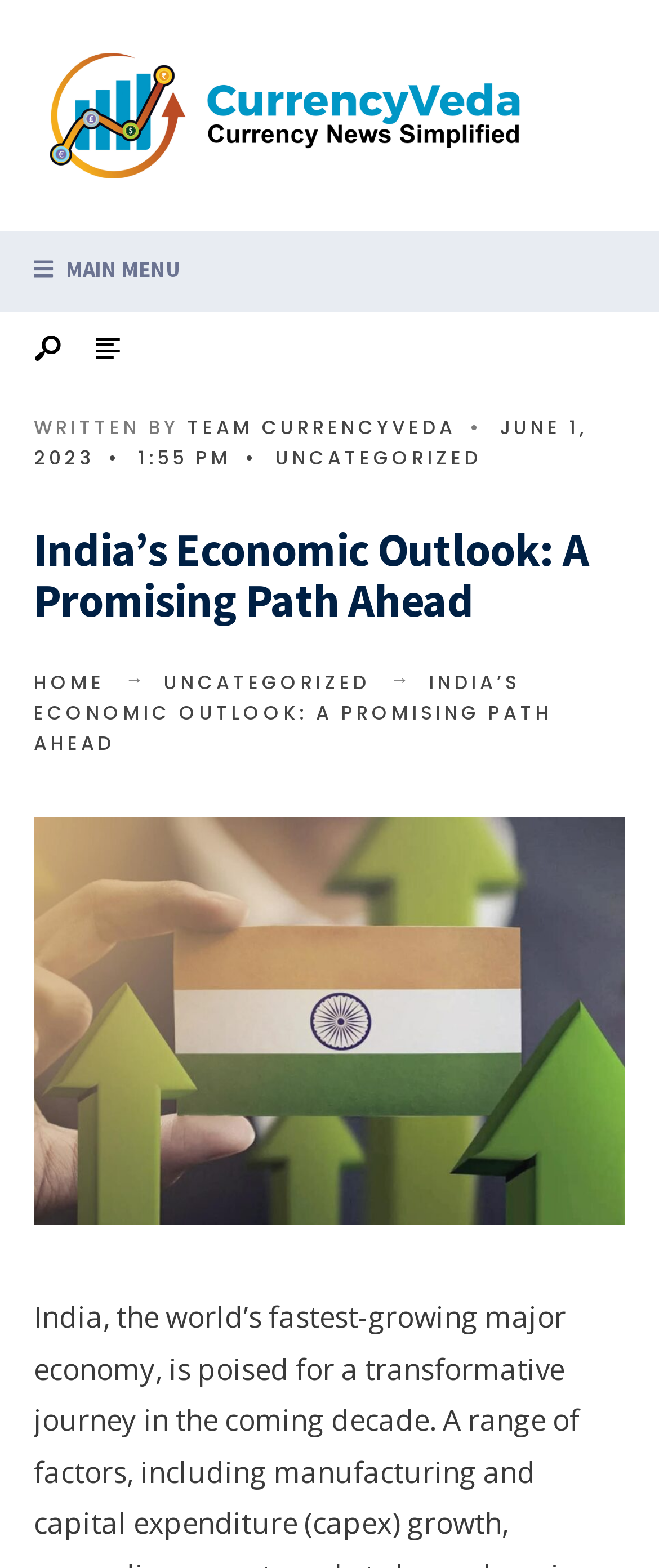Provide the bounding box coordinates of the HTML element described as: "Search". The bounding box coordinates should be four float numbers between 0 and 1, i.e., [left, top, right, bottom].

[0.031, 0.211, 0.113, 0.235]